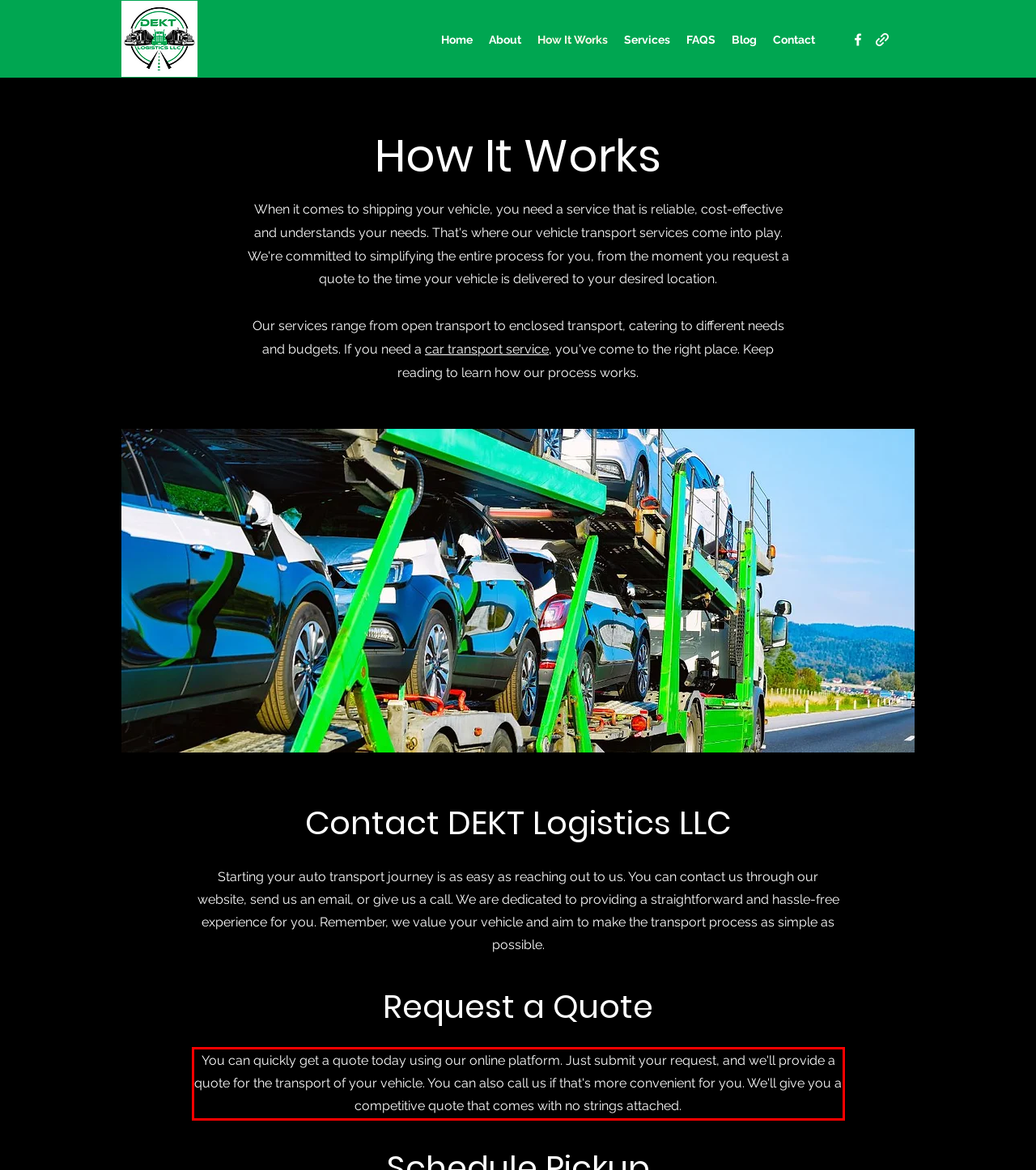Observe the screenshot of the webpage that includes a red rectangle bounding box. Conduct OCR on the content inside this red bounding box and generate the text.

You can quickly get a quote today using our online platform. Just submit your request, and we'll provide a quote for the transport of your vehicle. You can also call us if that's more convenient for you. We'll give you a competitive quote that comes with no strings attached.